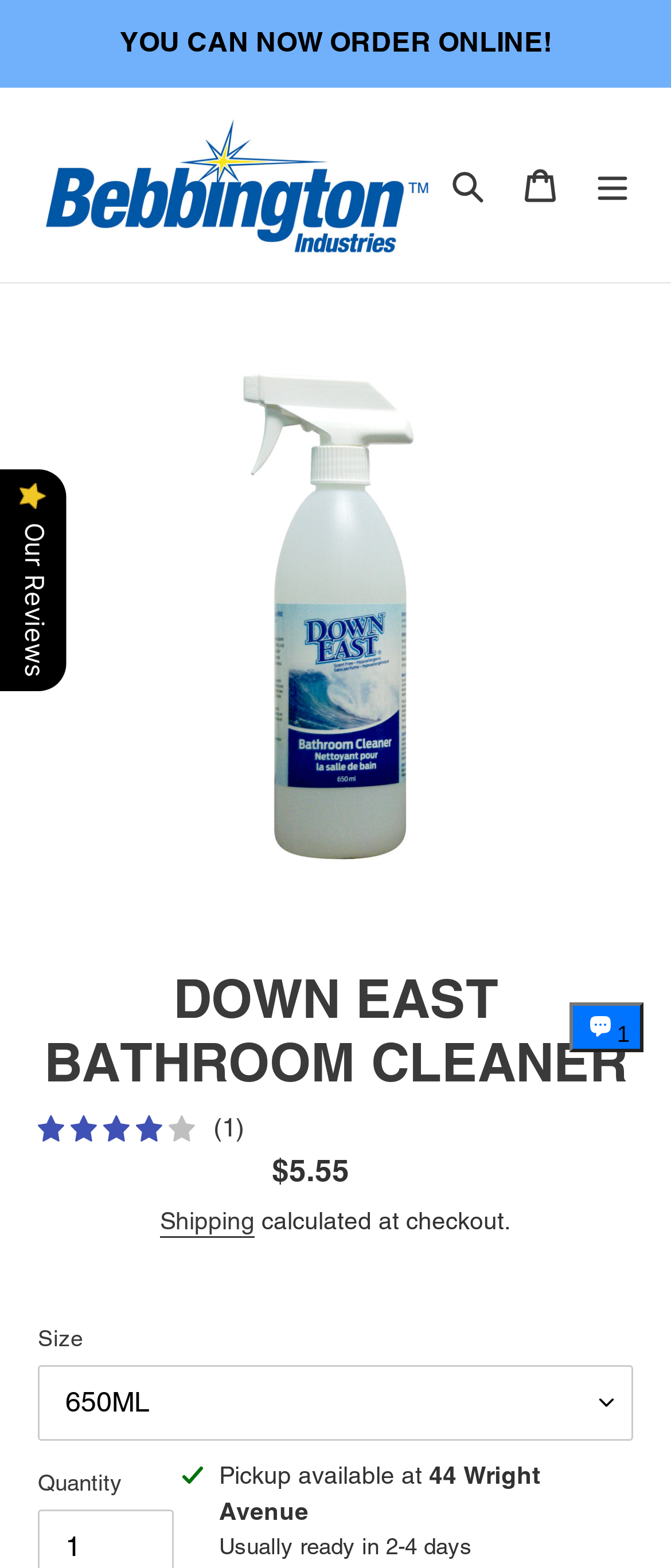Locate the heading on the webpage and return its text.

DOWN EAST BATHROOM CLEANER